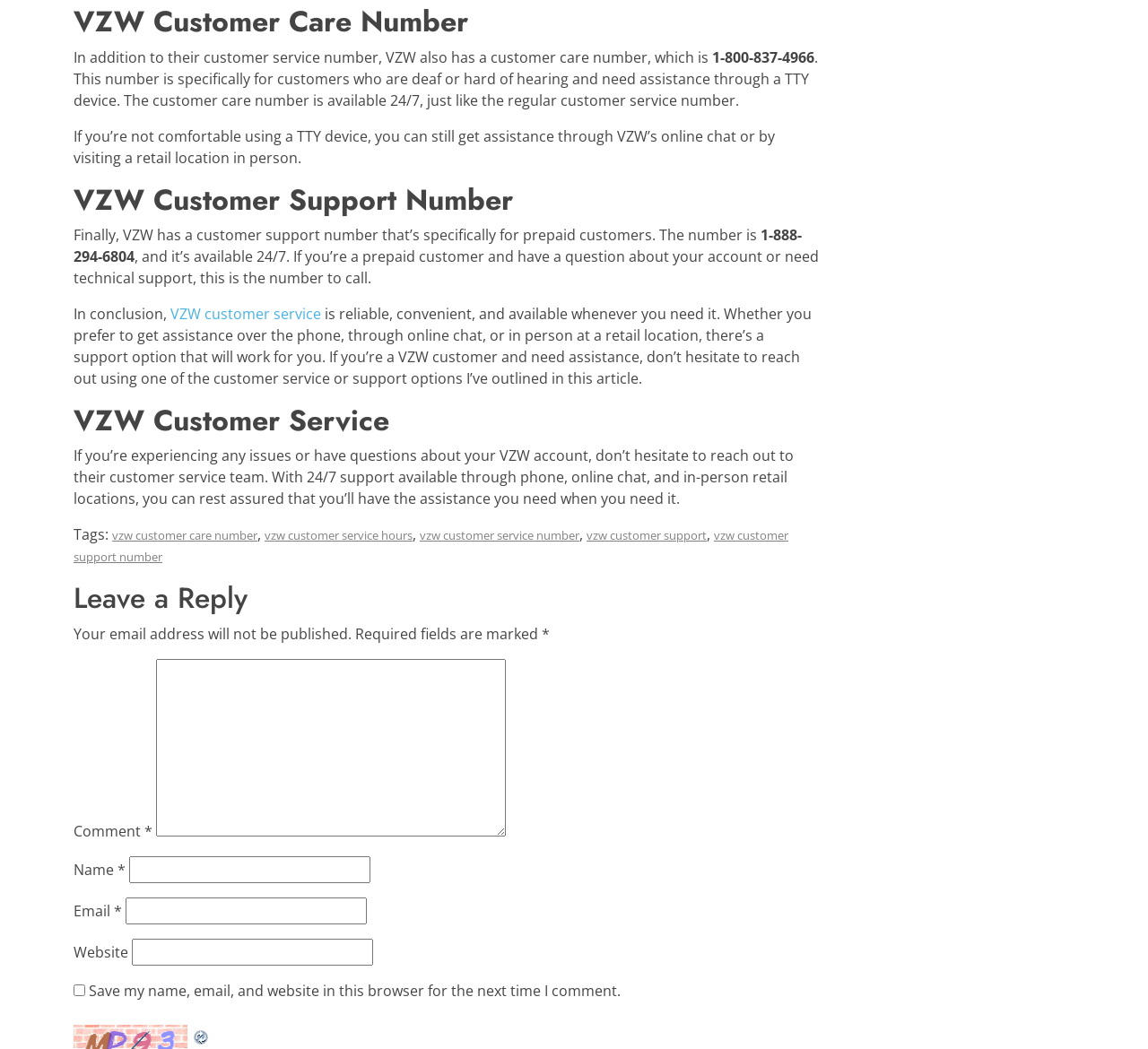Could you find the bounding box coordinates of the clickable area to complete this instruction: "Type your name in the 'Name *' field"?

[0.112, 0.816, 0.323, 0.842]